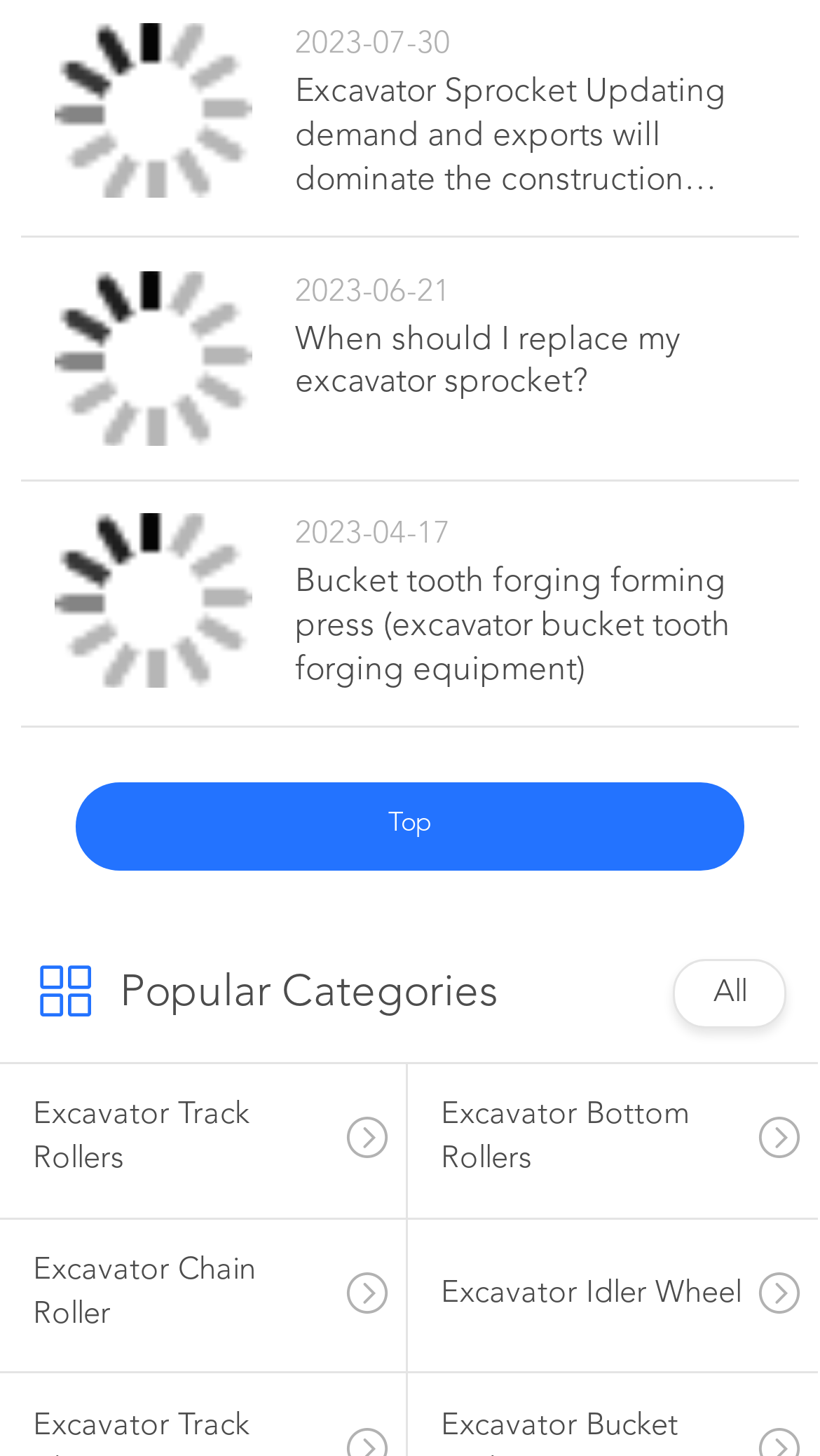What is the topic of the second article?
Look at the image and respond with a single word or a short phrase.

Replacing excavator sprocket